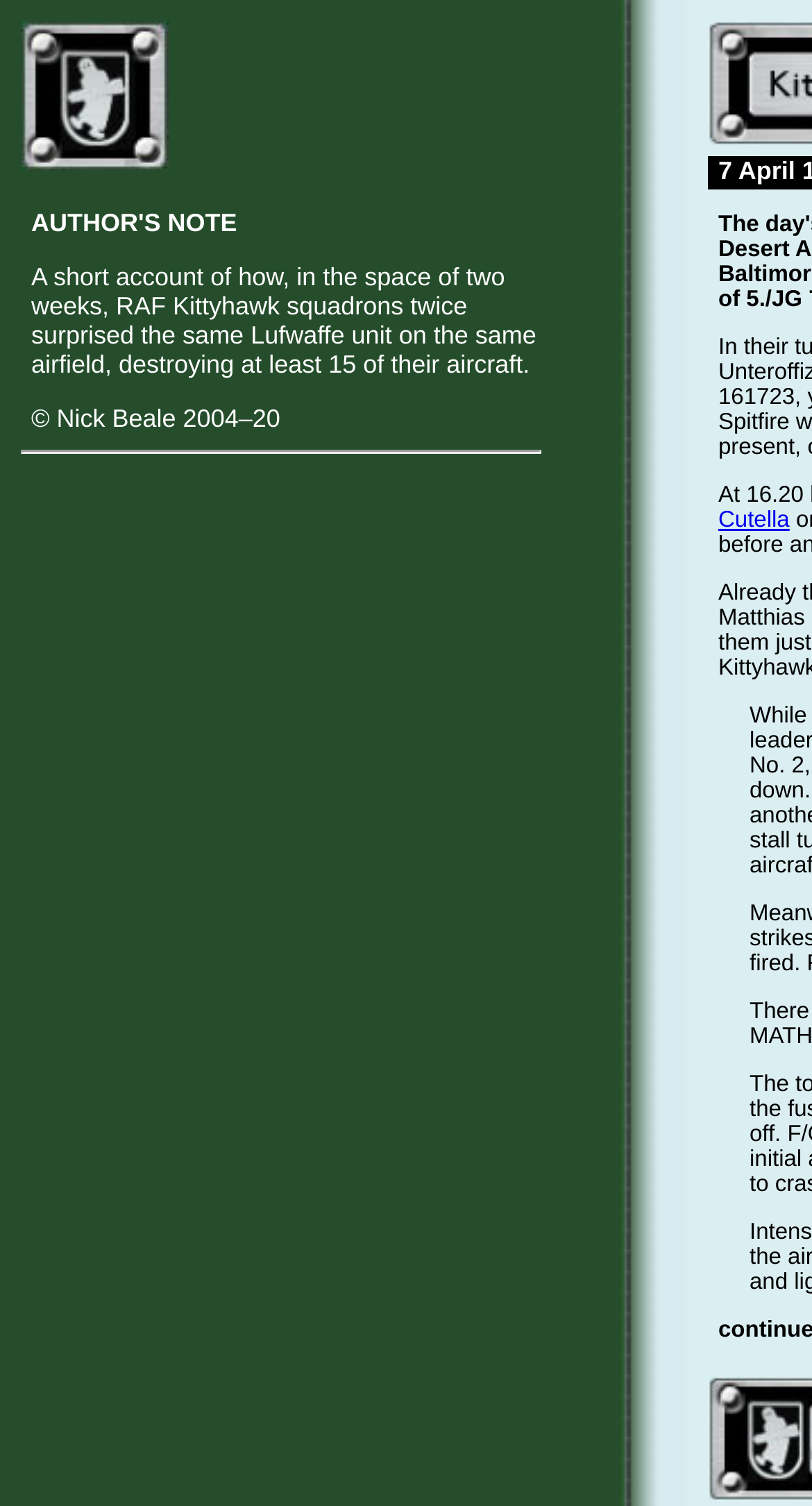Provide a brief response in the form of a single word or phrase:
What is the link text in the gridcell element?

Cutella